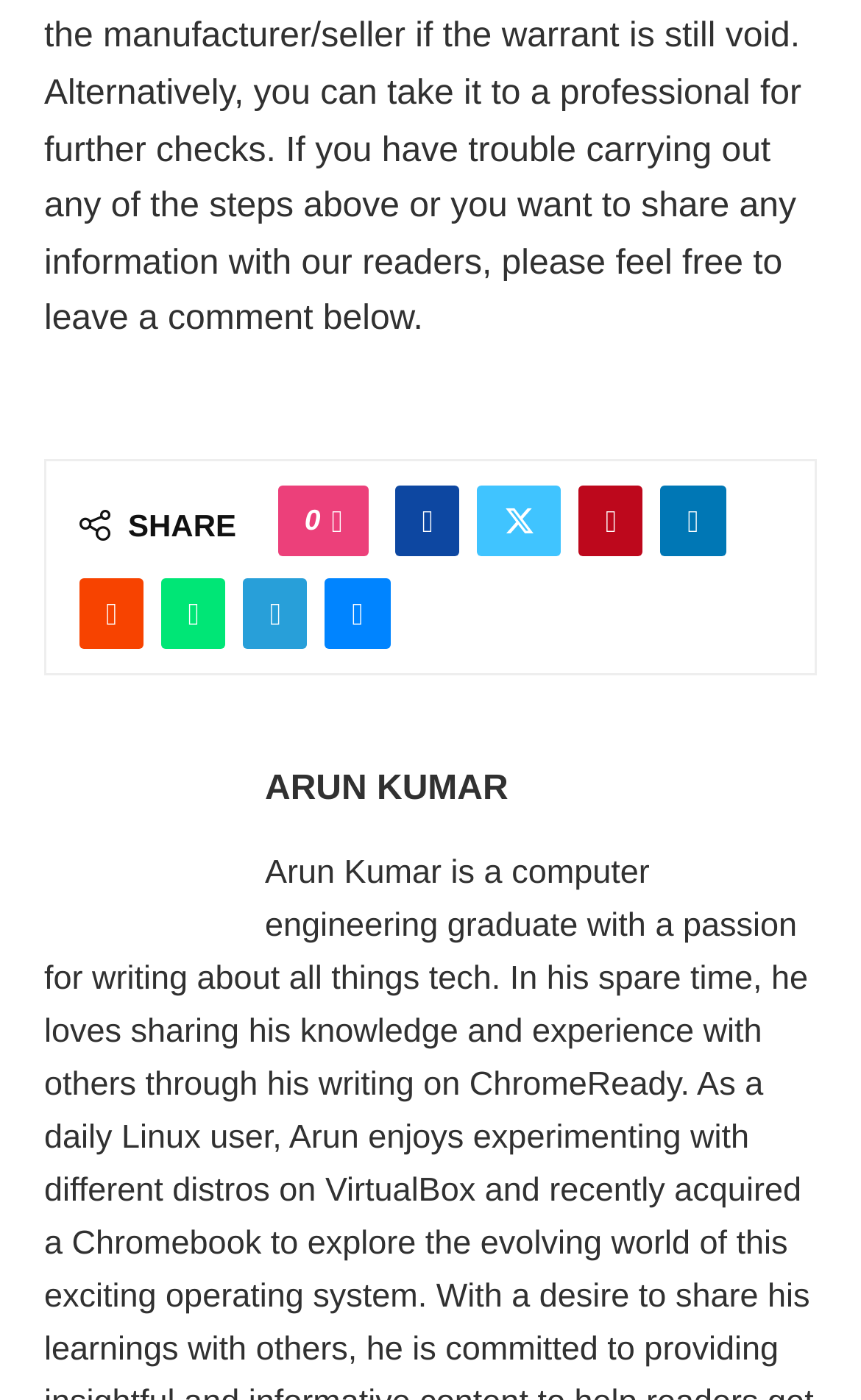What is the name of the person?
From the screenshot, provide a brief answer in one word or phrase.

ARUN KUMAR